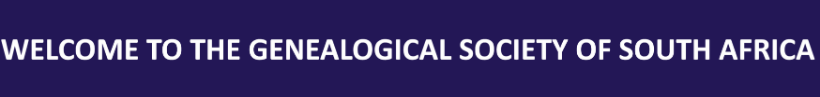Please analyze the image and give a detailed answer to the question:
What is the text color on the banner?

The bold text on the banner is described as white, which provides a striking contrast to the deep purple background and makes the text stand out.